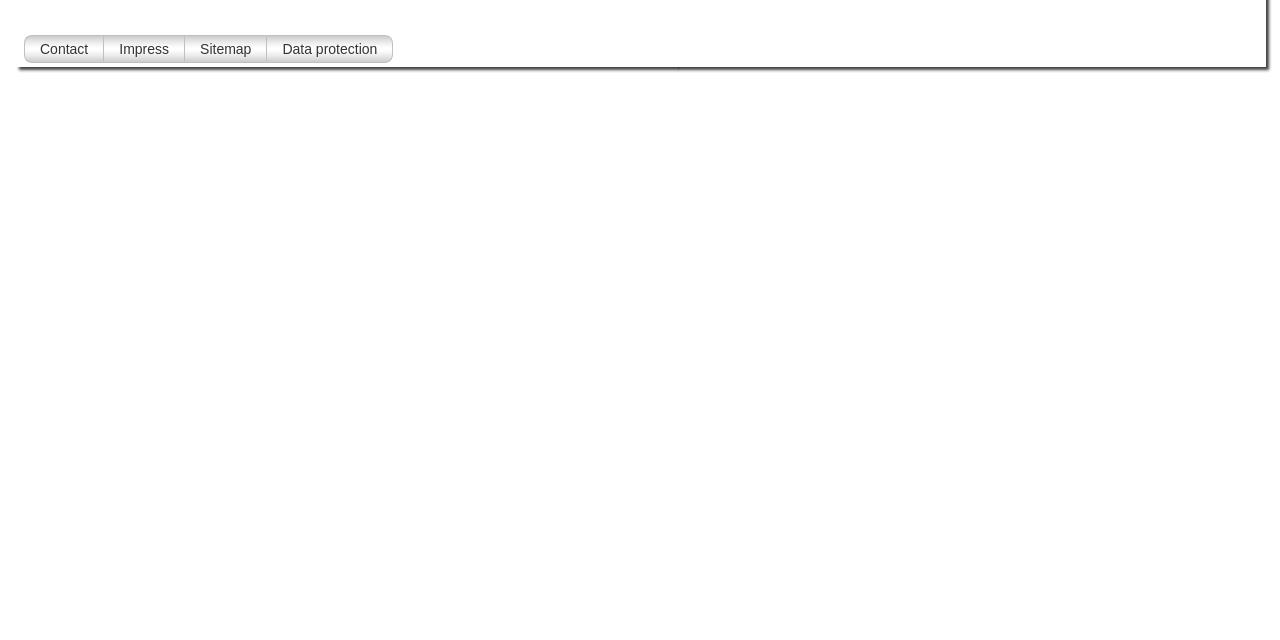Locate the bounding box of the UI element based on this description: "Impress". Provide four float numbers between 0 and 1 as [left, top, right, bottom].

[0.081, 0.054, 0.144, 0.098]